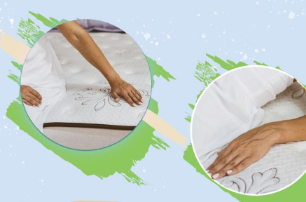Offer a detailed explanation of what is happening in the image.

The image features two close-up views of a mattress with a hand gently resting on its surface, highlighting a focus on texture and care. The circular framing emphasizes the softness and design details of the mattress, which appears to have floral patterns stitched into the fabric. The background features playful, colorful splashes of green and a light blue, creating a lively and inviting atmosphere. This visual representation aligns with the article's theme of mattress maintenance, particularly in the context of topics such as how to dry a mattress, ensuring it remains comfortable and well-kept for optimal use.